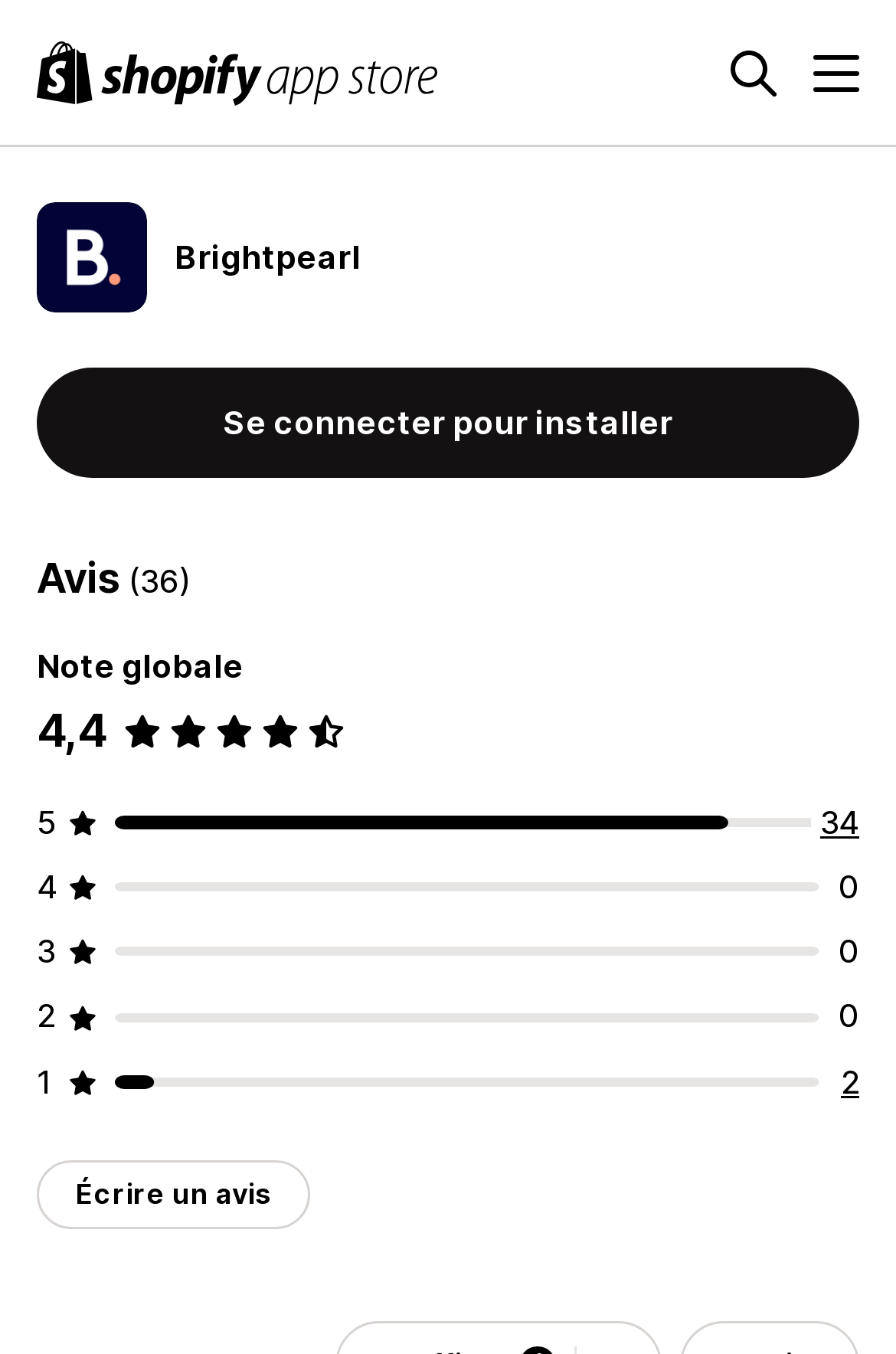What is the name of the system? Examine the screenshot and reply using just one word or a brief phrase.

Brightpearl